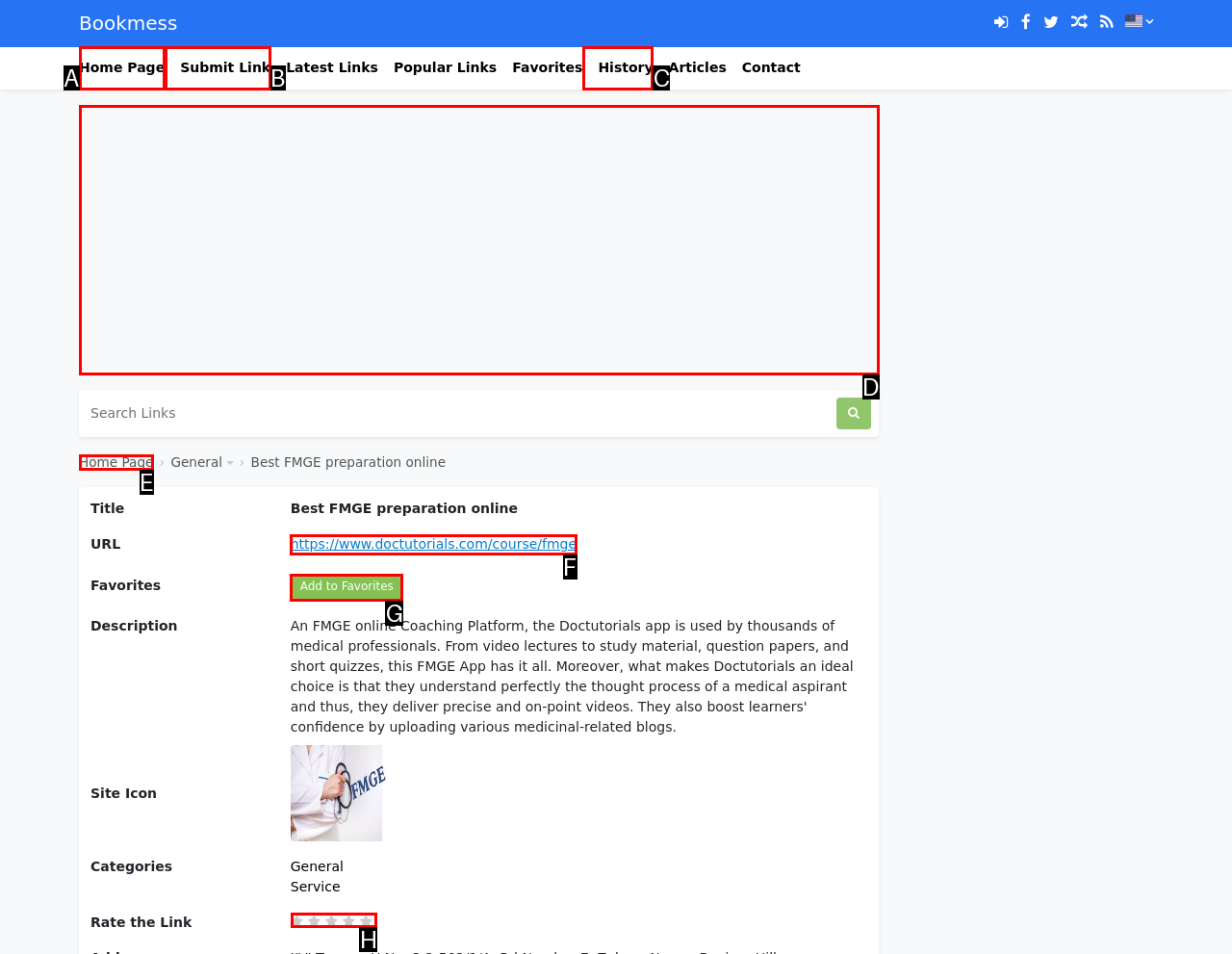Specify the letter of the UI element that should be clicked to achieve the following: Rate the Link
Provide the corresponding letter from the choices given.

H